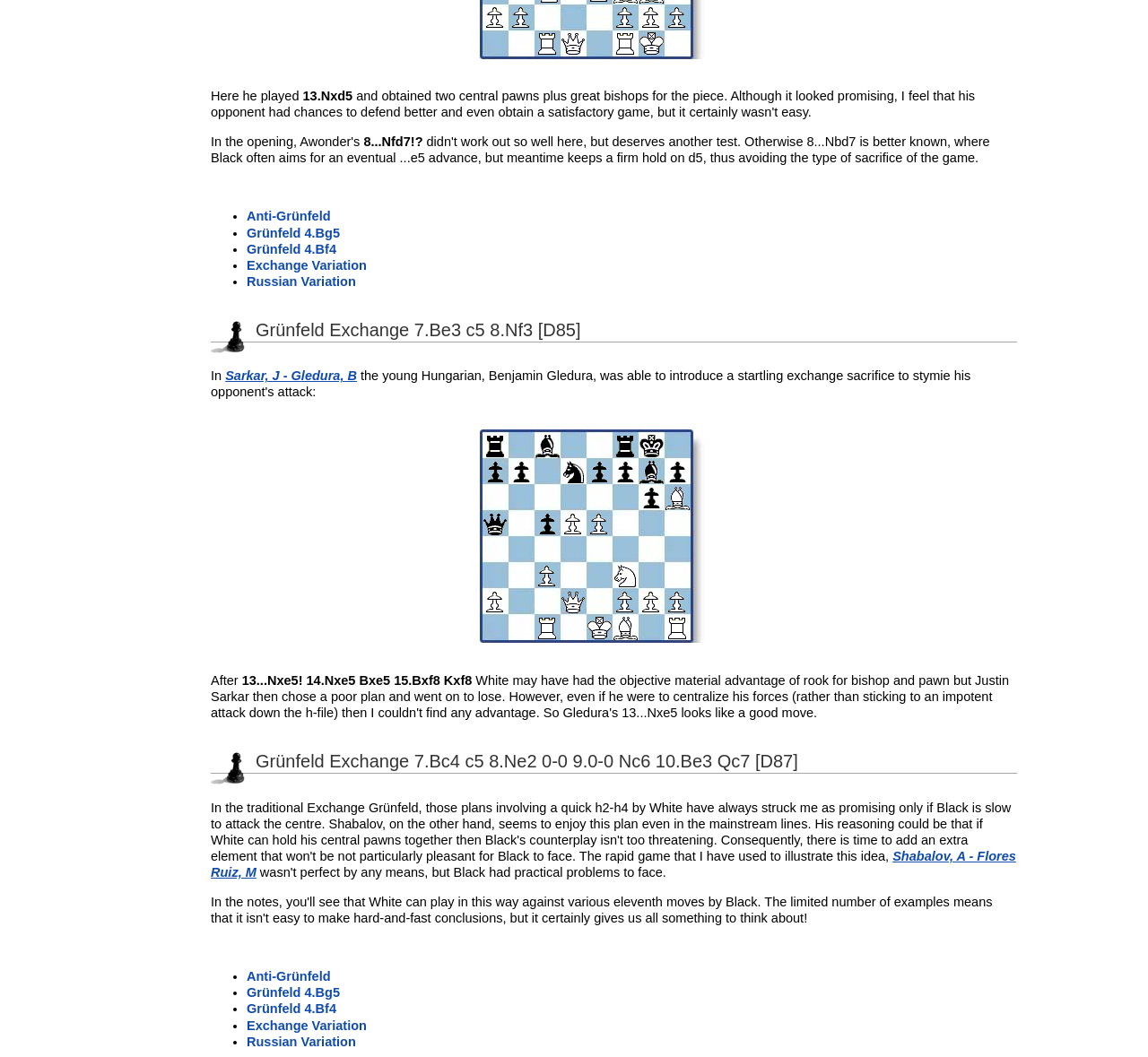What is the link text of the third link element?
Based on the screenshot, respond with a single word or phrase.

Grünfeld 4.Bf4